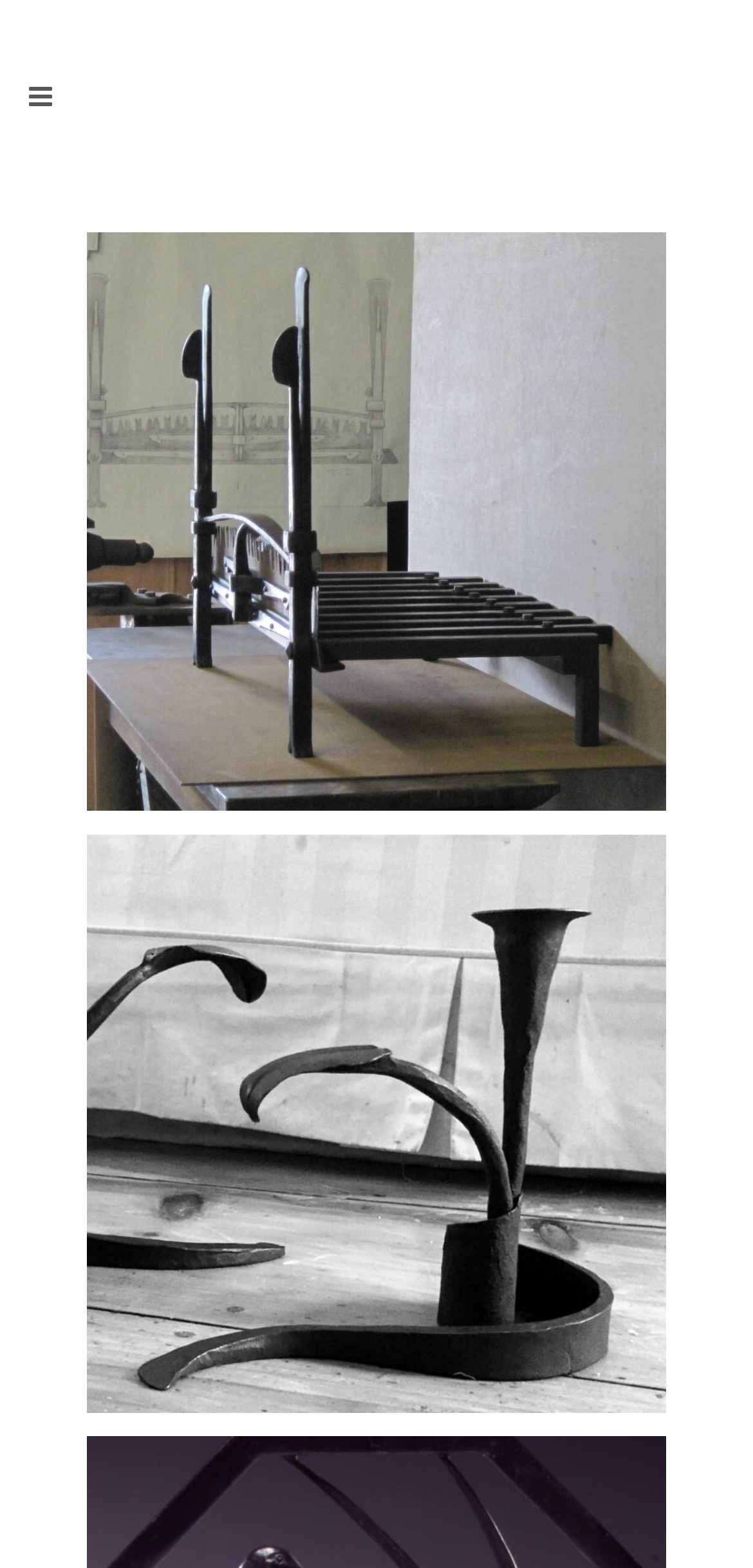Please determine the bounding box of the UI element that matches this description: Crawford. The coordinates should be given as (top-left x, top-left y, bottom-right x, bottom-right y), with all values between 0 and 1.

[0.115, 0.532, 0.885, 0.901]